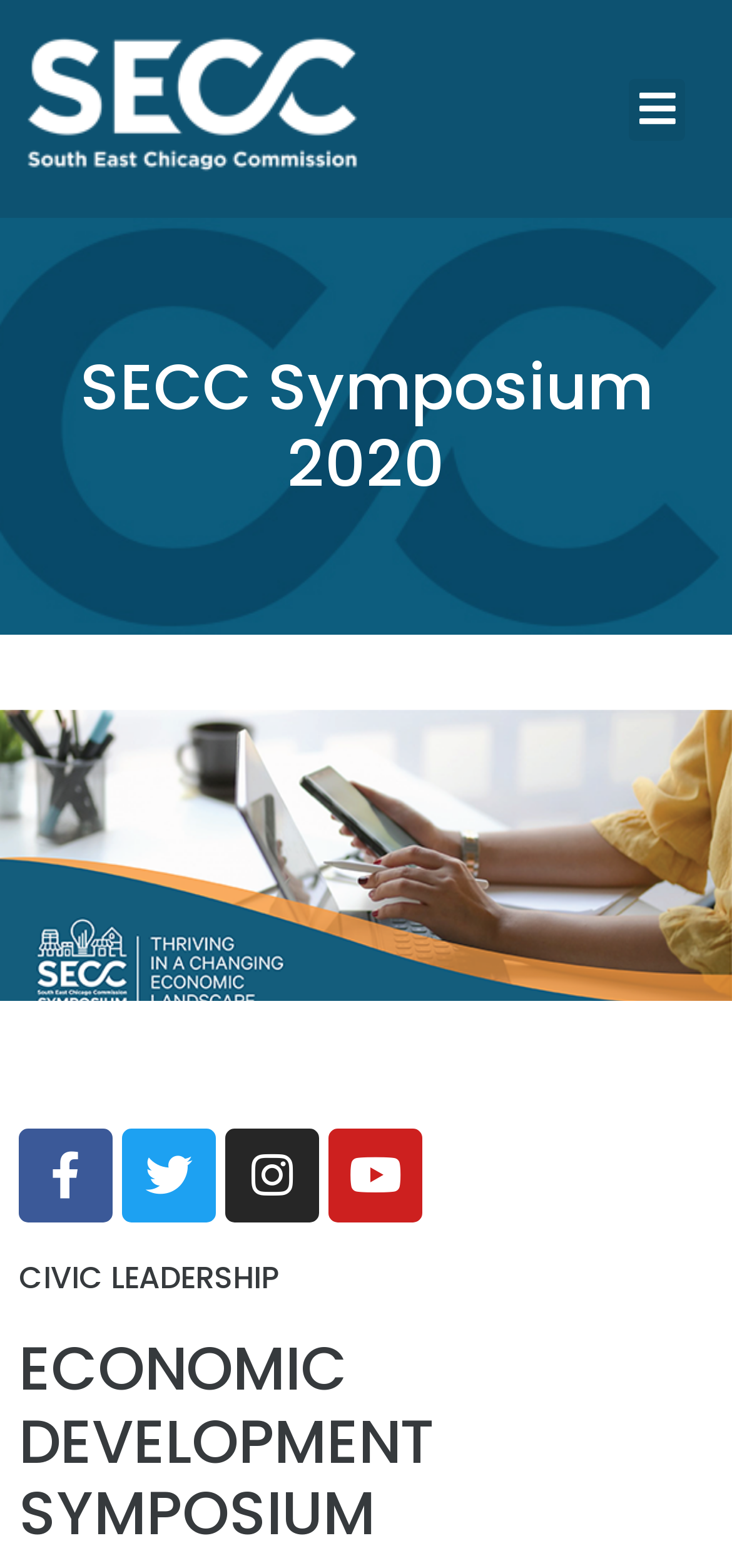What is the number of the symposium being hosted?
Please give a detailed and thorough answer to the question, covering all relevant points.

The answer can be found by looking at the main heading 'SECC Symposium 2020' which suggests that this is the 2nd annual symposium being hosted.